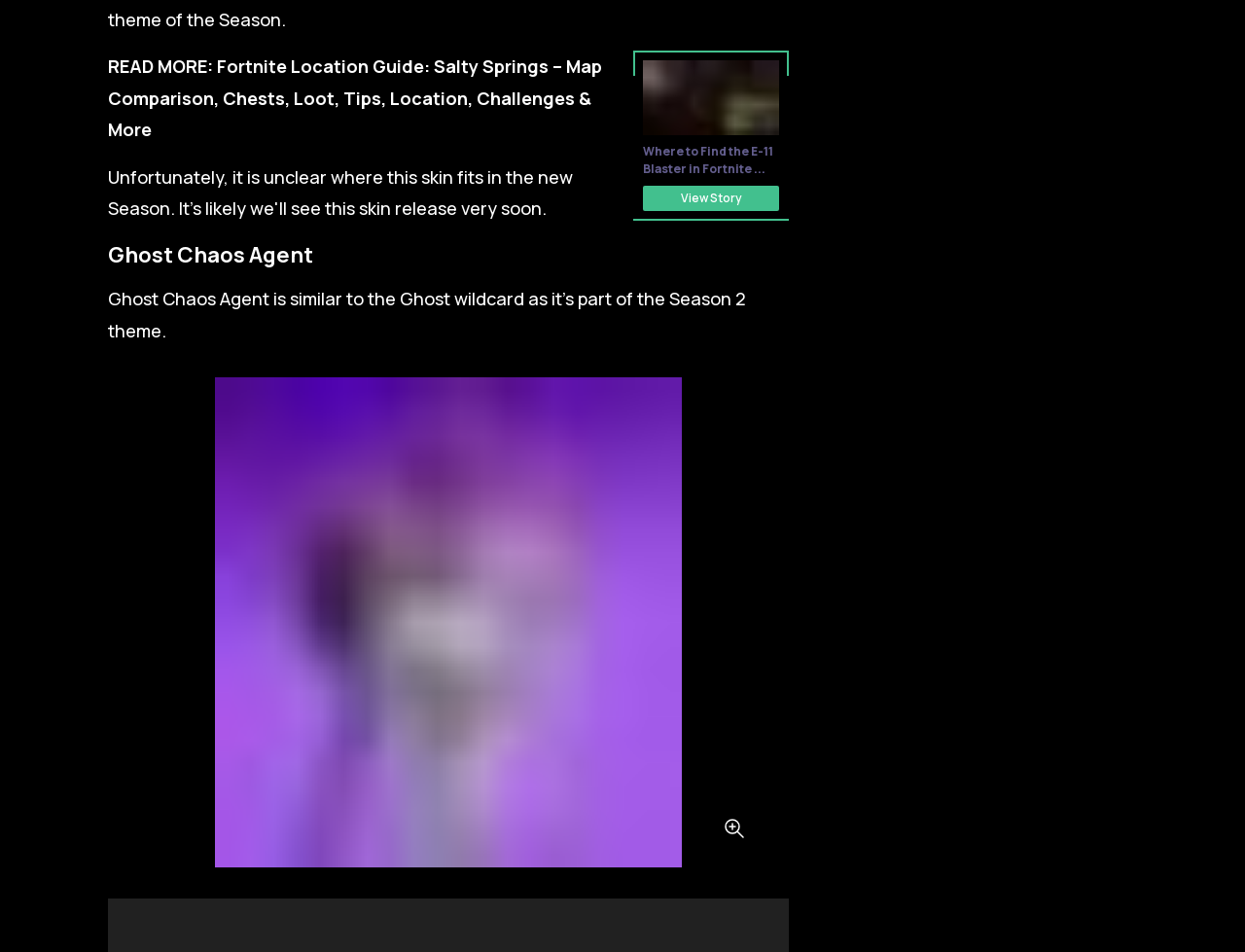Please identify the bounding box coordinates of the area that needs to be clicked to follow this instruction: "Search for something".

None